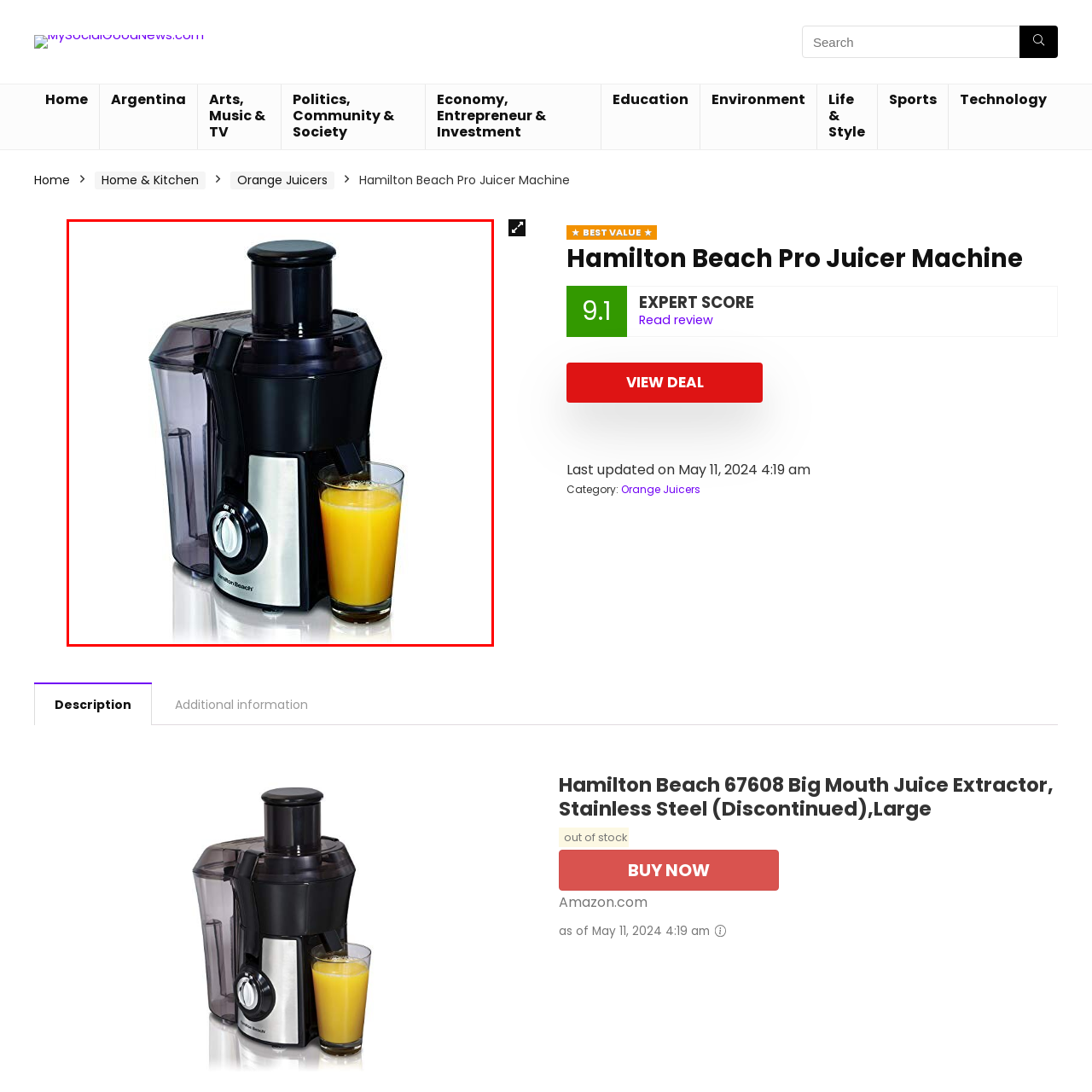Concentrate on the image marked by the red box, What is the material of the glass?
 Your answer should be a single word or phrase.

Clear glass